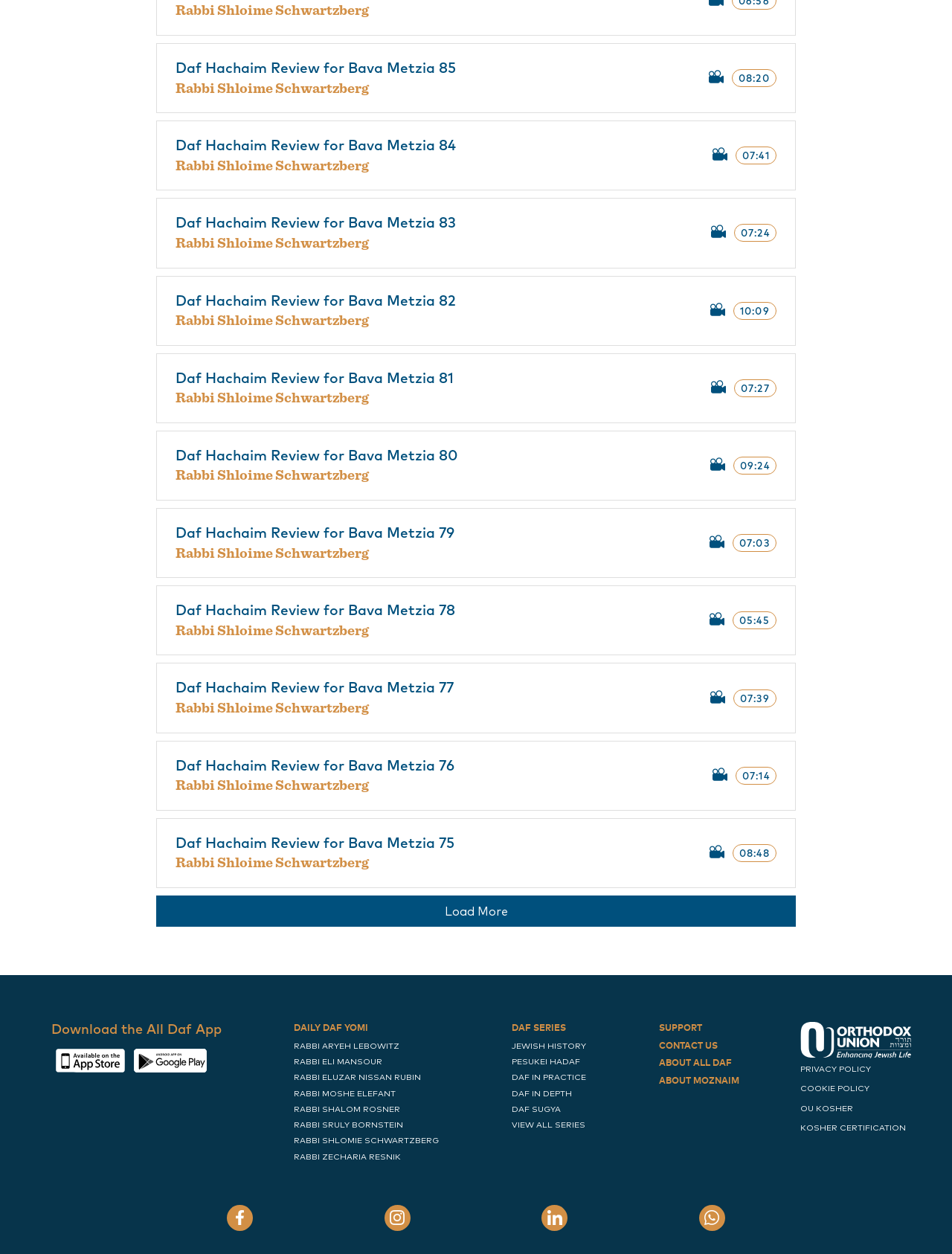Please identify the bounding box coordinates of the area that needs to be clicked to follow this instruction: "Click on 'RABBI SHLOMIE SCHWARTZBERG'".

[0.309, 0.906, 0.461, 0.914]